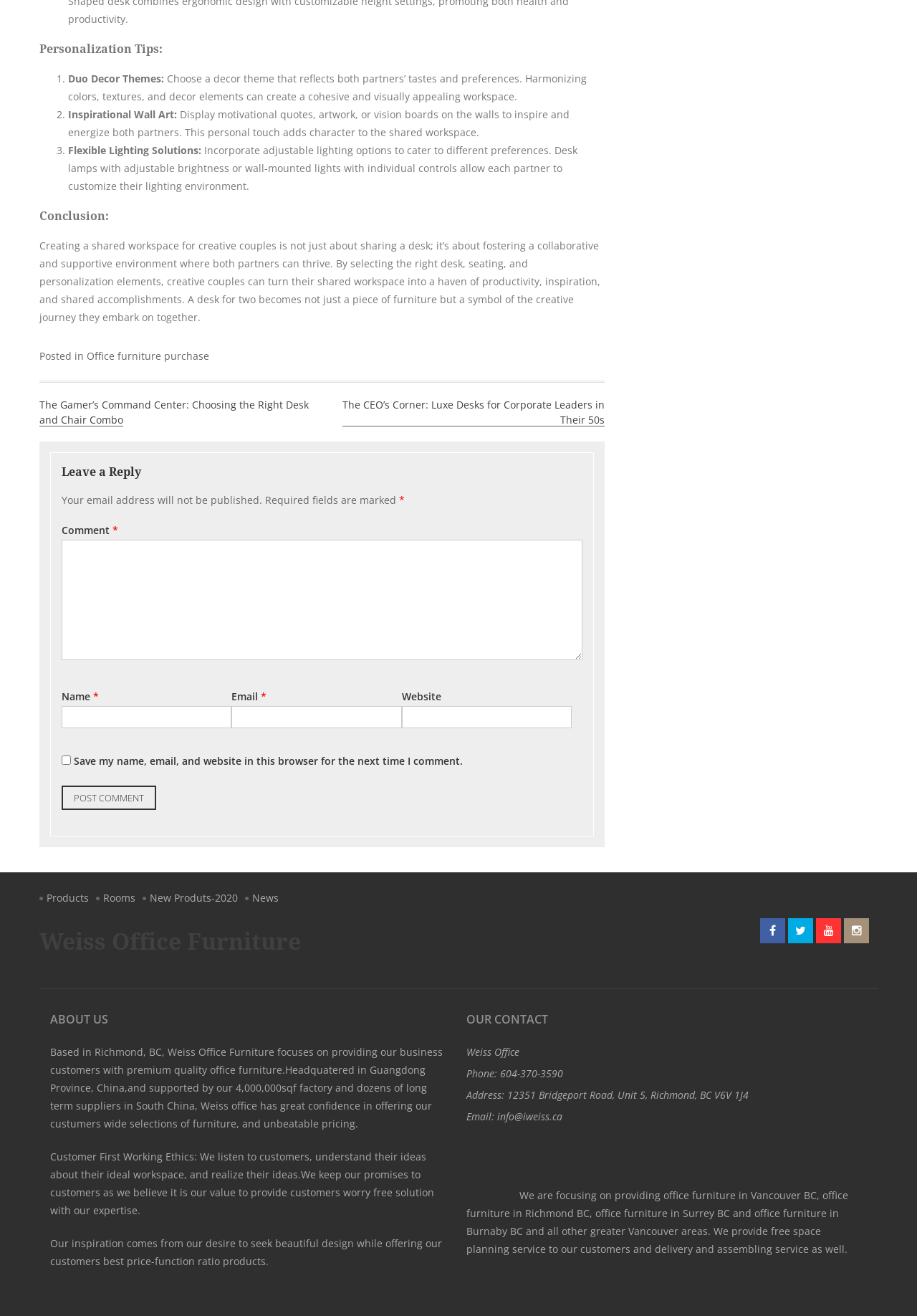Locate the bounding box coordinates of the clickable part needed for the task: "Click the 'Post Comment' button".

[0.067, 0.597, 0.17, 0.616]